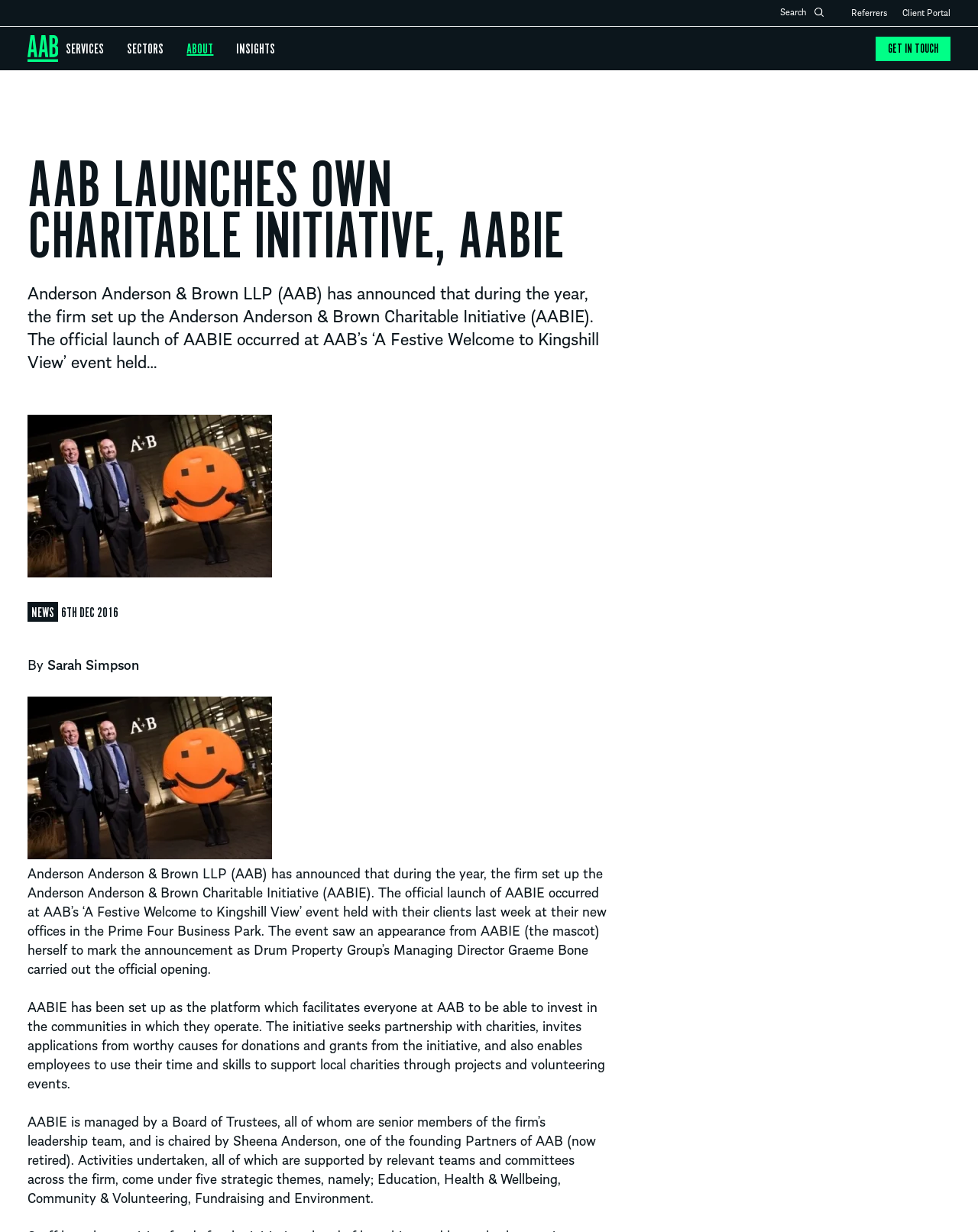Provide the bounding box coordinates for the area that should be clicked to complete the instruction: "Learn more about AAB".

[0.028, 0.028, 0.06, 0.05]